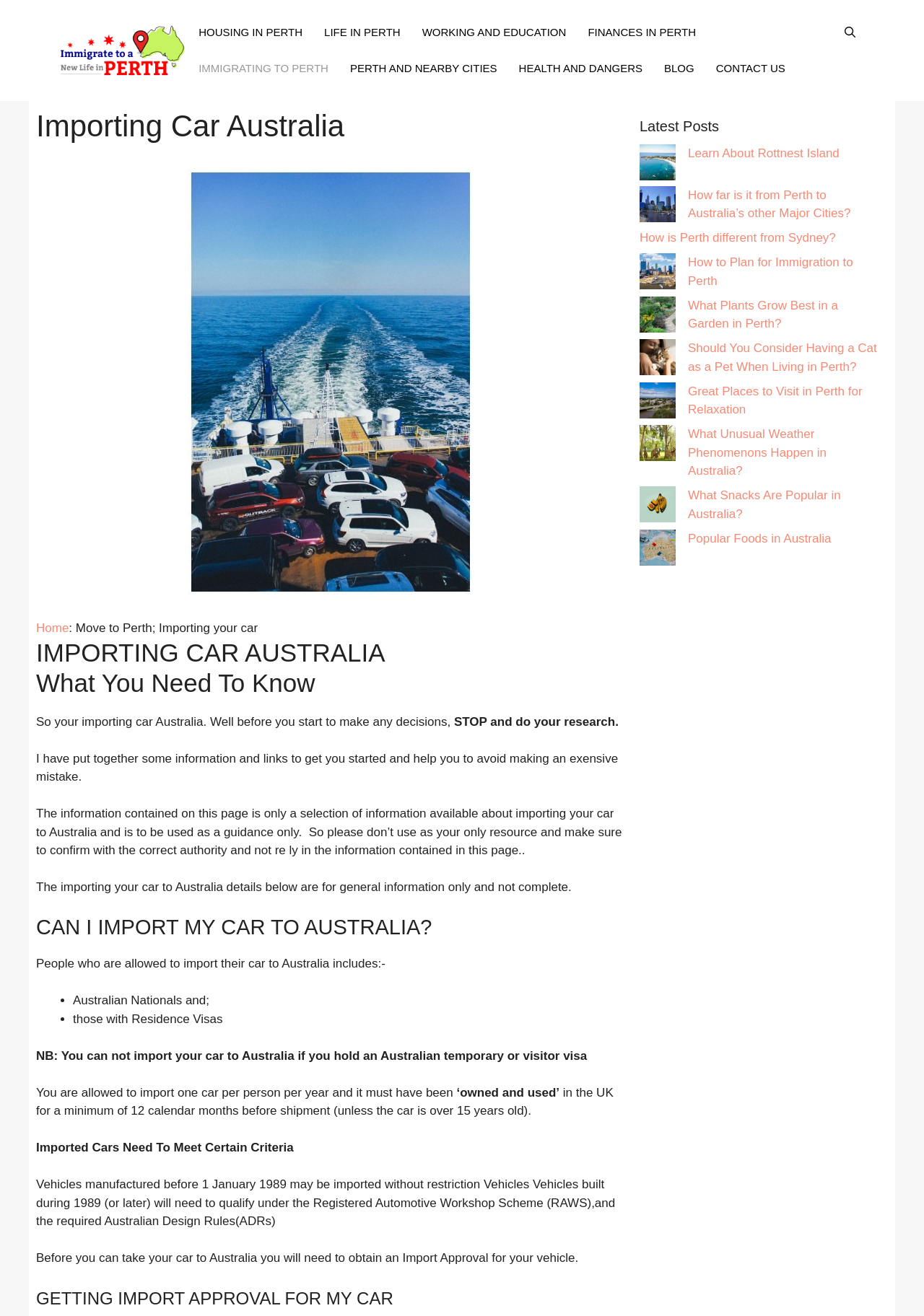What is the purpose of the 'Import Approval' for importing a car to Australia?
Look at the webpage screenshot and answer the question with a detailed explanation.

According to the webpage, before taking a car to Australia, an Import Approval is required, which involves qualifying under the Registered Automotive Workshop Scheme (RAWS) and meeting the Australian Design Rules (ADRs).